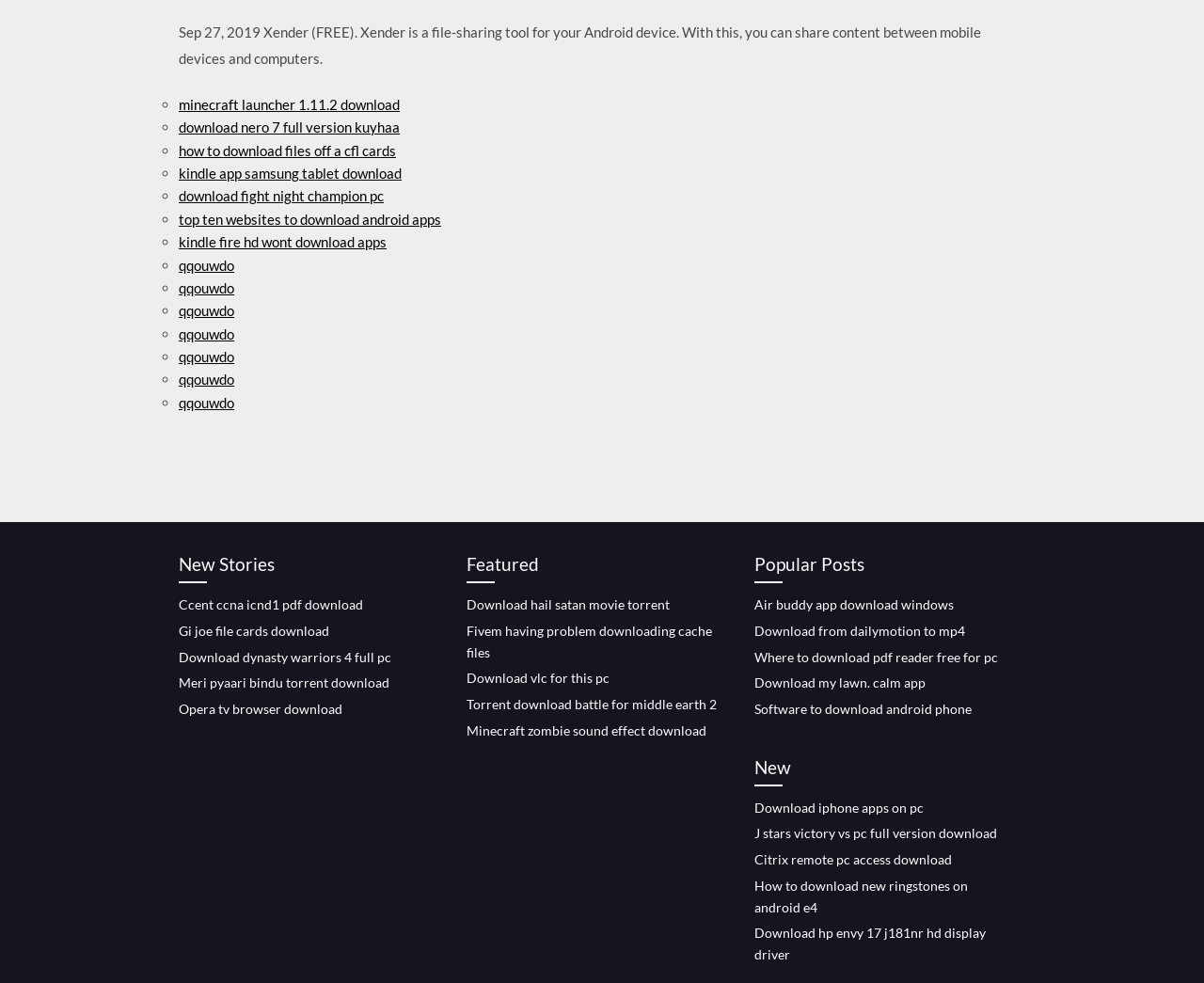Please examine the image and provide a detailed answer to the question: What is the last link on the webpage?

The last link on the webpage is 'Download hp envy 17 j181nr hd display driver' which is located at the bottom of the webpage, under the 'New' section, and has a bounding box coordinate of [0.627, 0.941, 0.819, 0.979].